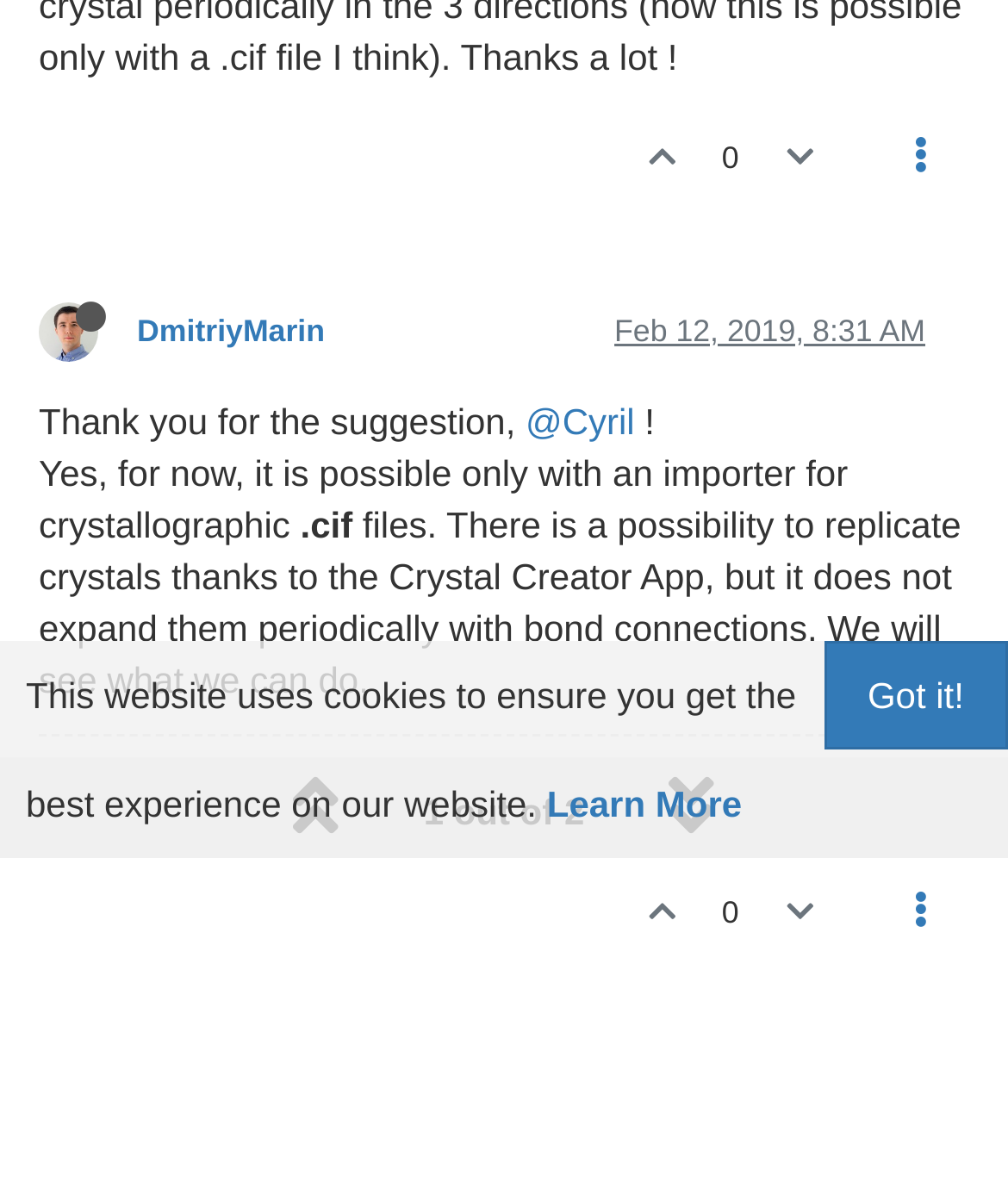Predict the bounding box of the UI element that fits this description: "1 out of 2".

[0.369, 0.647, 0.641, 0.725]